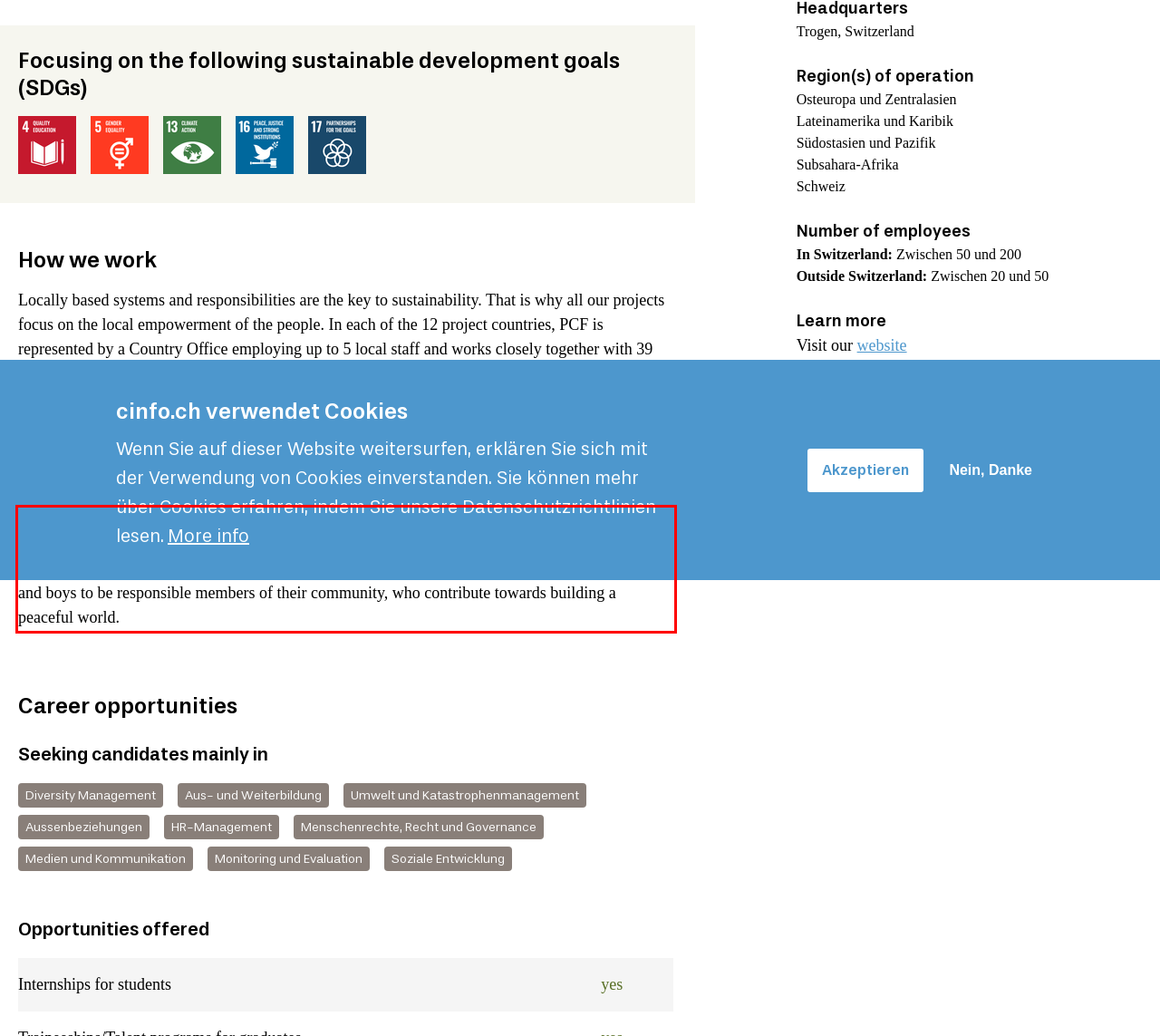Please look at the webpage screenshot and extract the text enclosed by the red bounding box.

PCF believes that no child should be left behind. Access to quality and equal education is close to our hearts. We are convinced that projects can only thrive if they are supported by the community and if the opinions, concerns and needs of all those involved are considered. PCF envisions all girls and boys to be responsible members of their community, who contribute towards building a peaceful world.